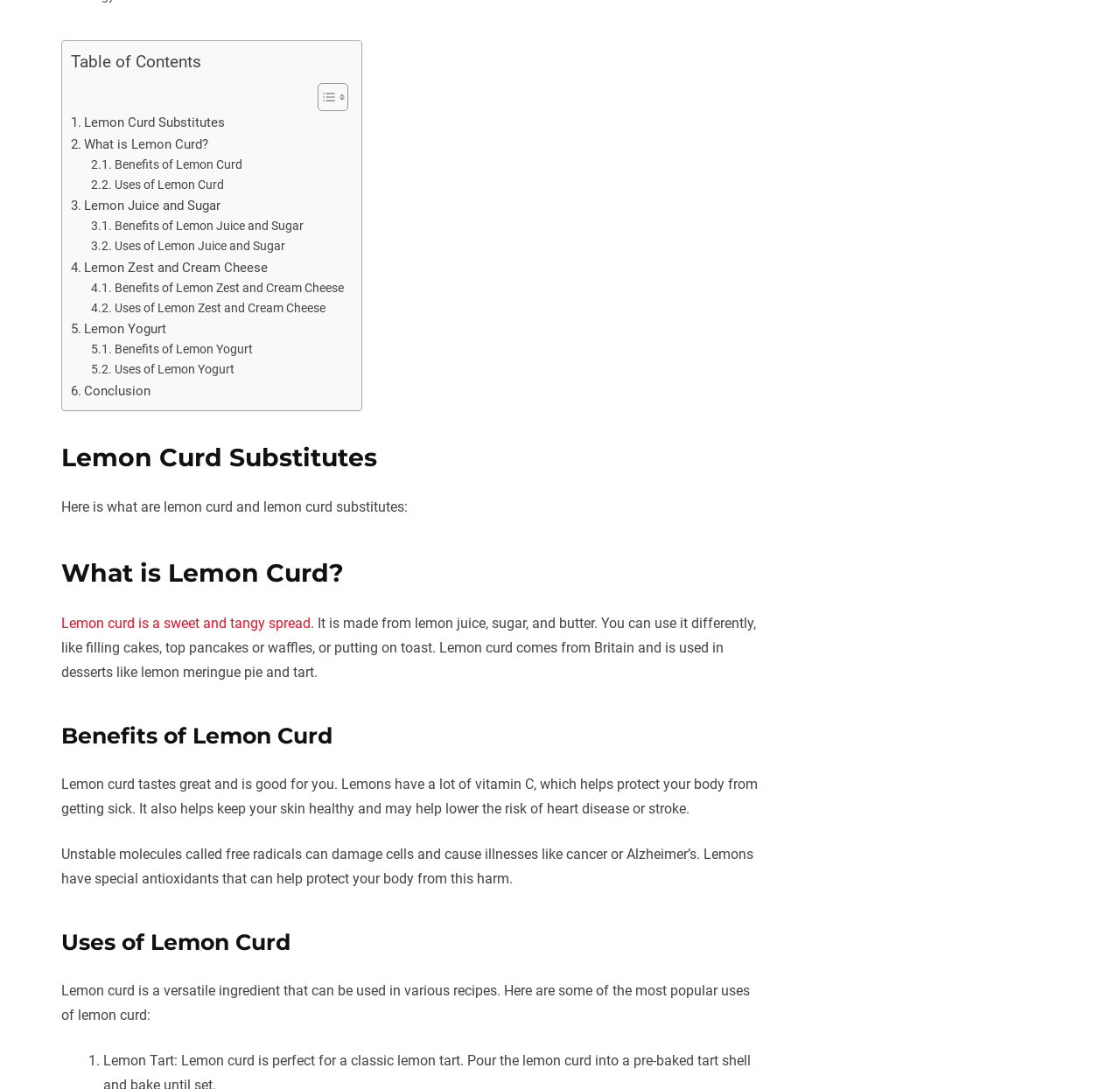Please identify the coordinates of the bounding box that should be clicked to fulfill this instruction: "Read the 'Conclusion'".

[0.063, 0.349, 0.134, 0.369]